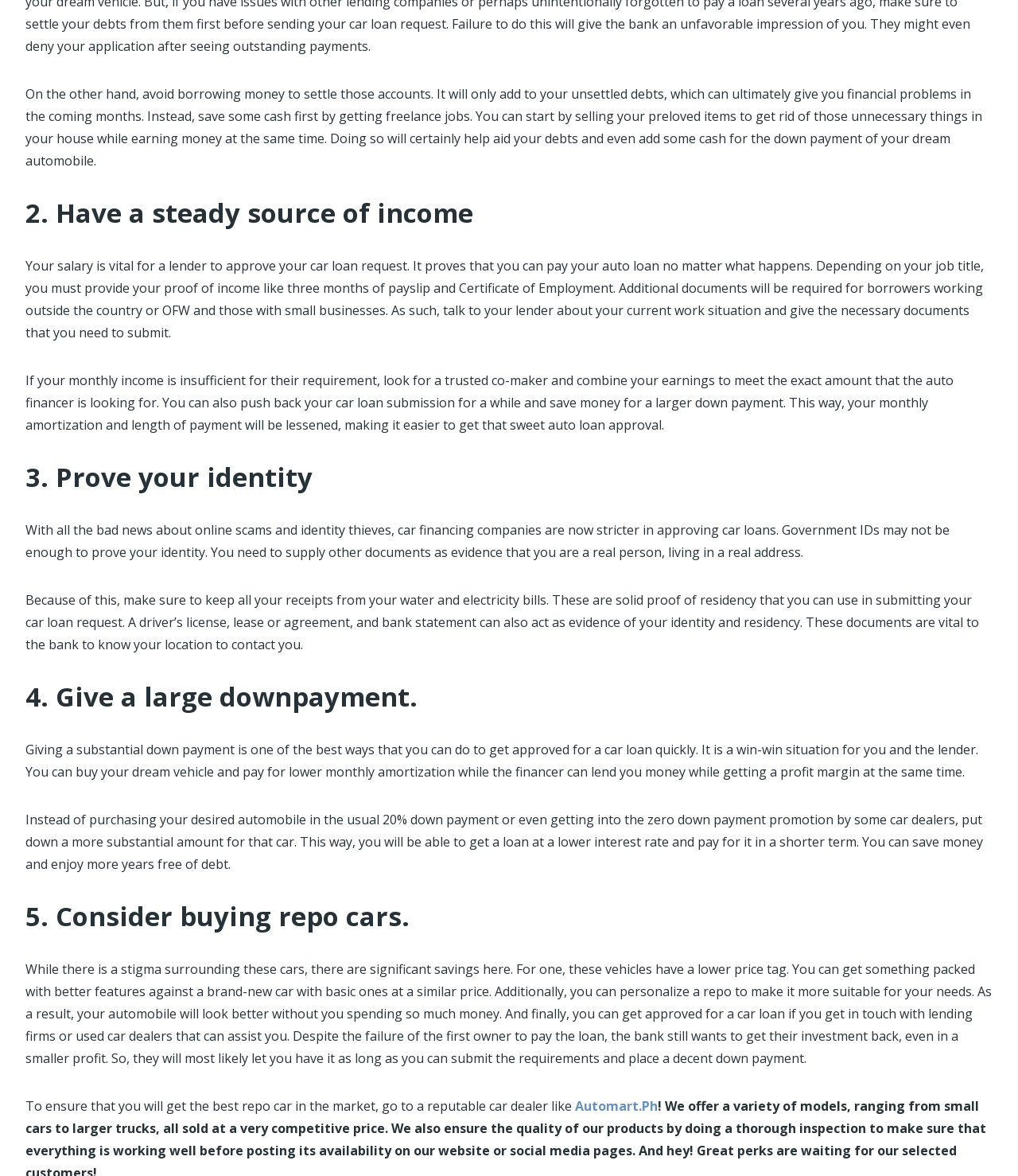Please give a succinct answer to the question in one word or phrase:
What can be used as evidence of identity and residency?

Receipts, driver's license, lease, bank statement